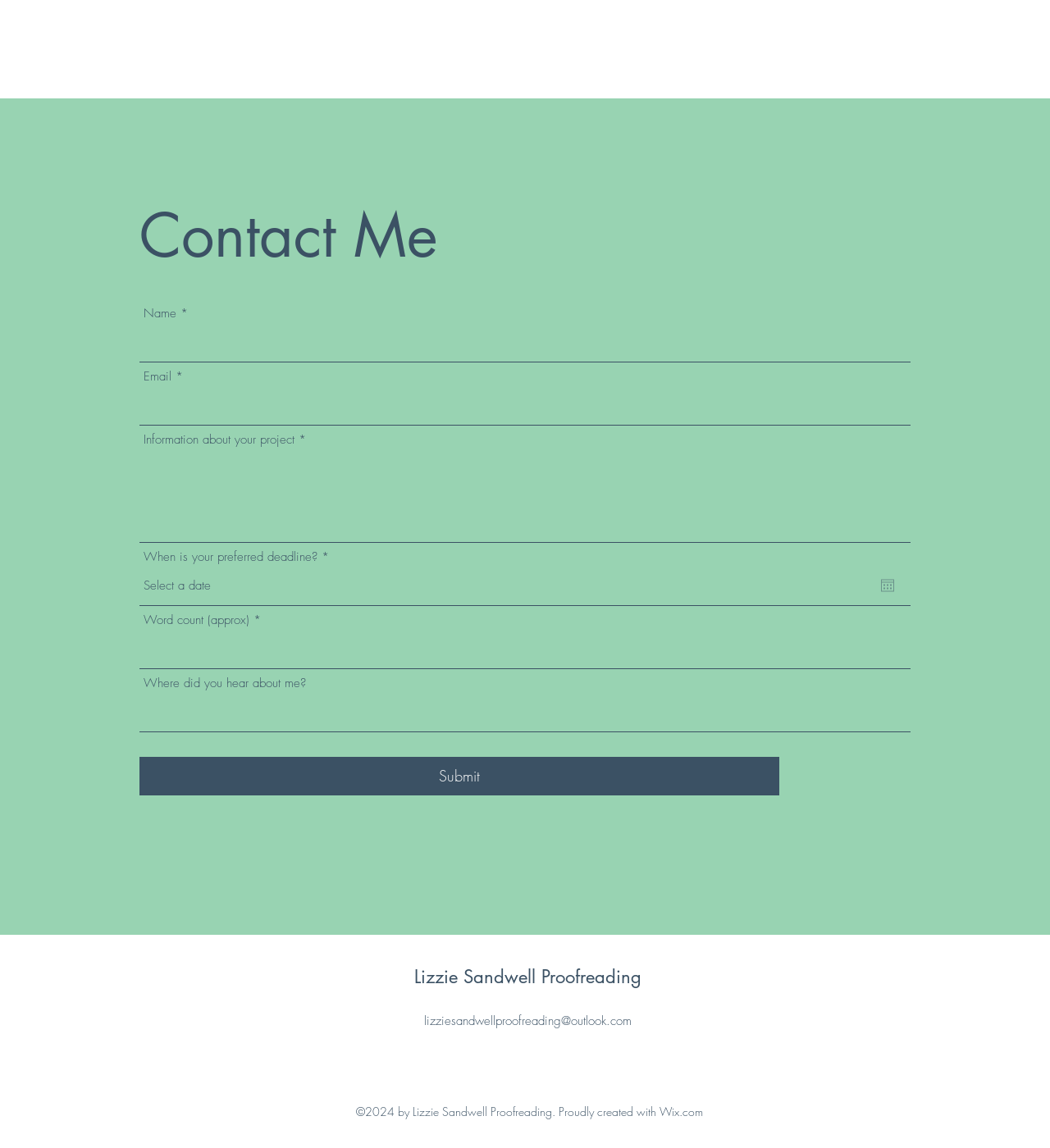What is the purpose of the 'Submit' button?
Answer with a single word or phrase, using the screenshot for reference.

Send contact information